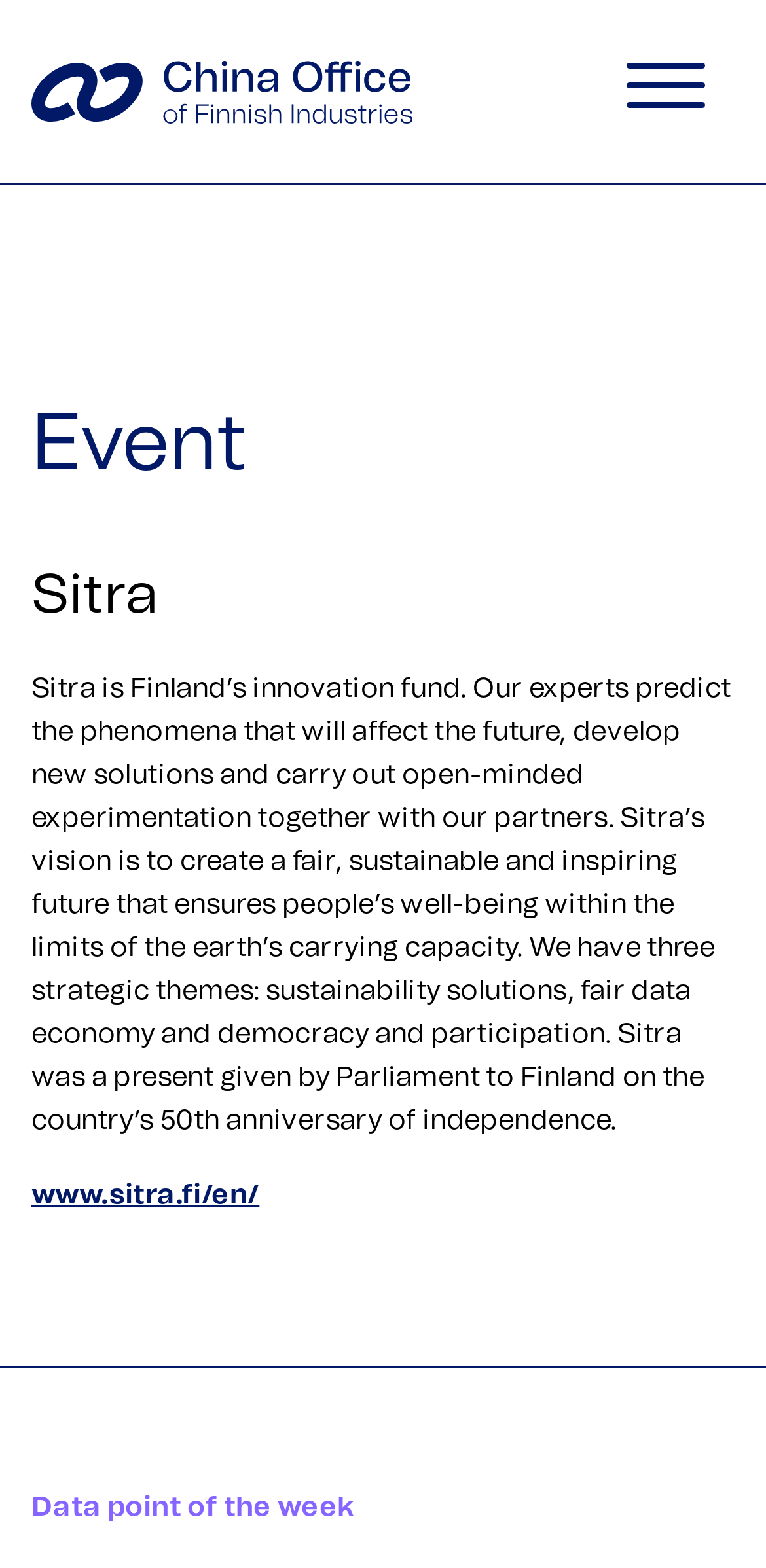Based on the image, please respond to the question with as much detail as possible:
How many navigation links are in the main menu?

The main menu has 7 navigation links: Home, Who we are, Team, Events, What we do, Trainee Programme, and Contact.